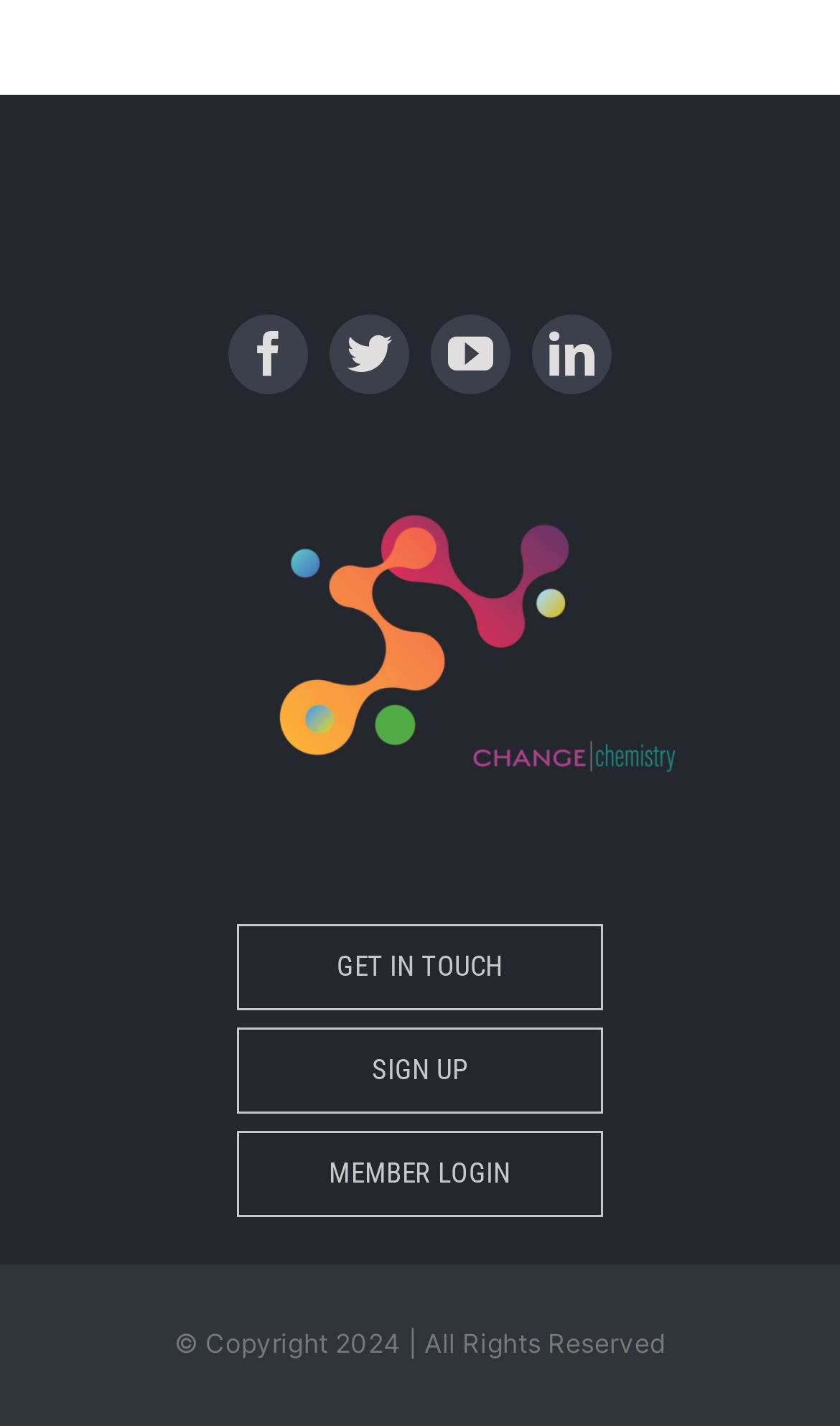Determine the bounding box coordinates of the clickable area required to perform the following instruction: "sign up for an account". The coordinates should be represented as four float numbers between 0 and 1: [left, top, right, bottom].

[0.282, 0.721, 0.718, 0.781]